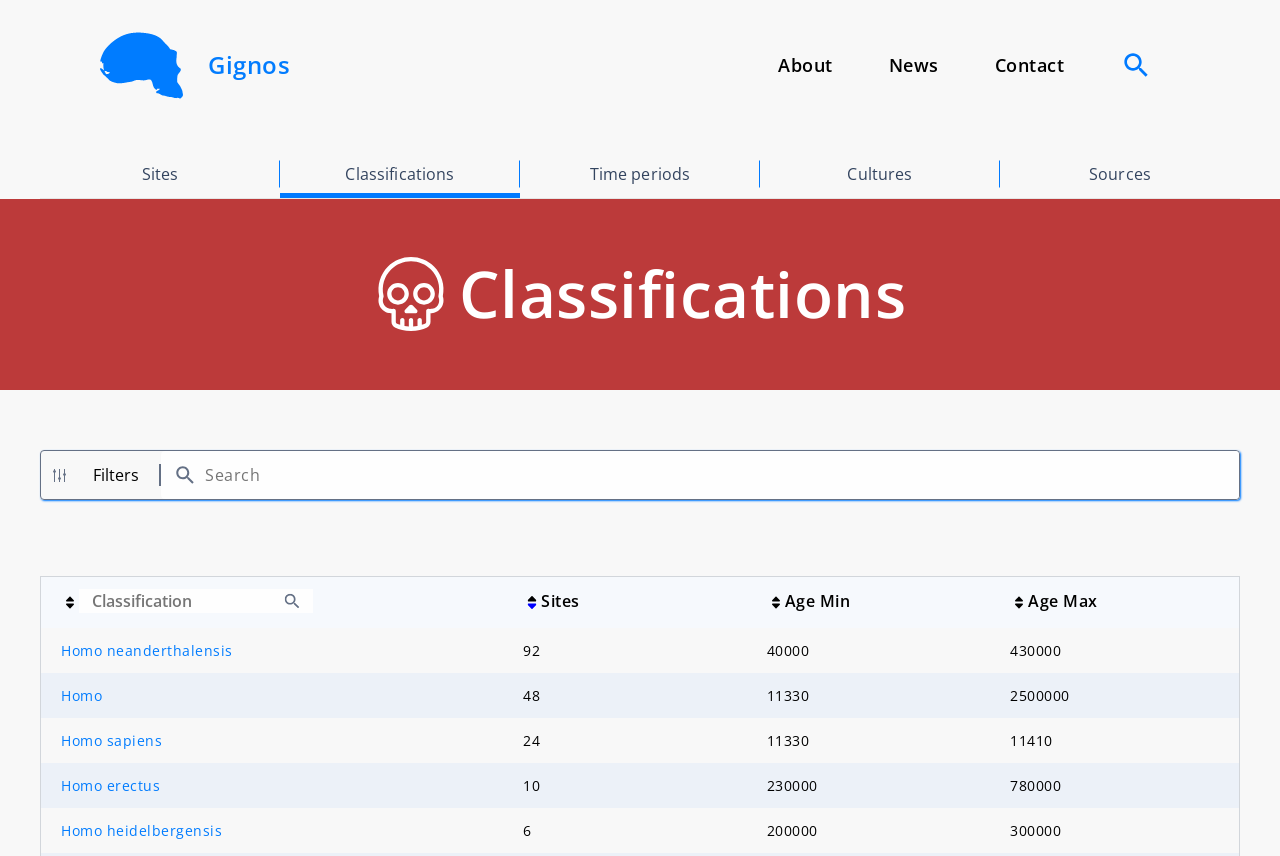Identify the bounding box coordinates of the HTML element based on this description: "Sources".

[0.781, 0.175, 0.969, 0.232]